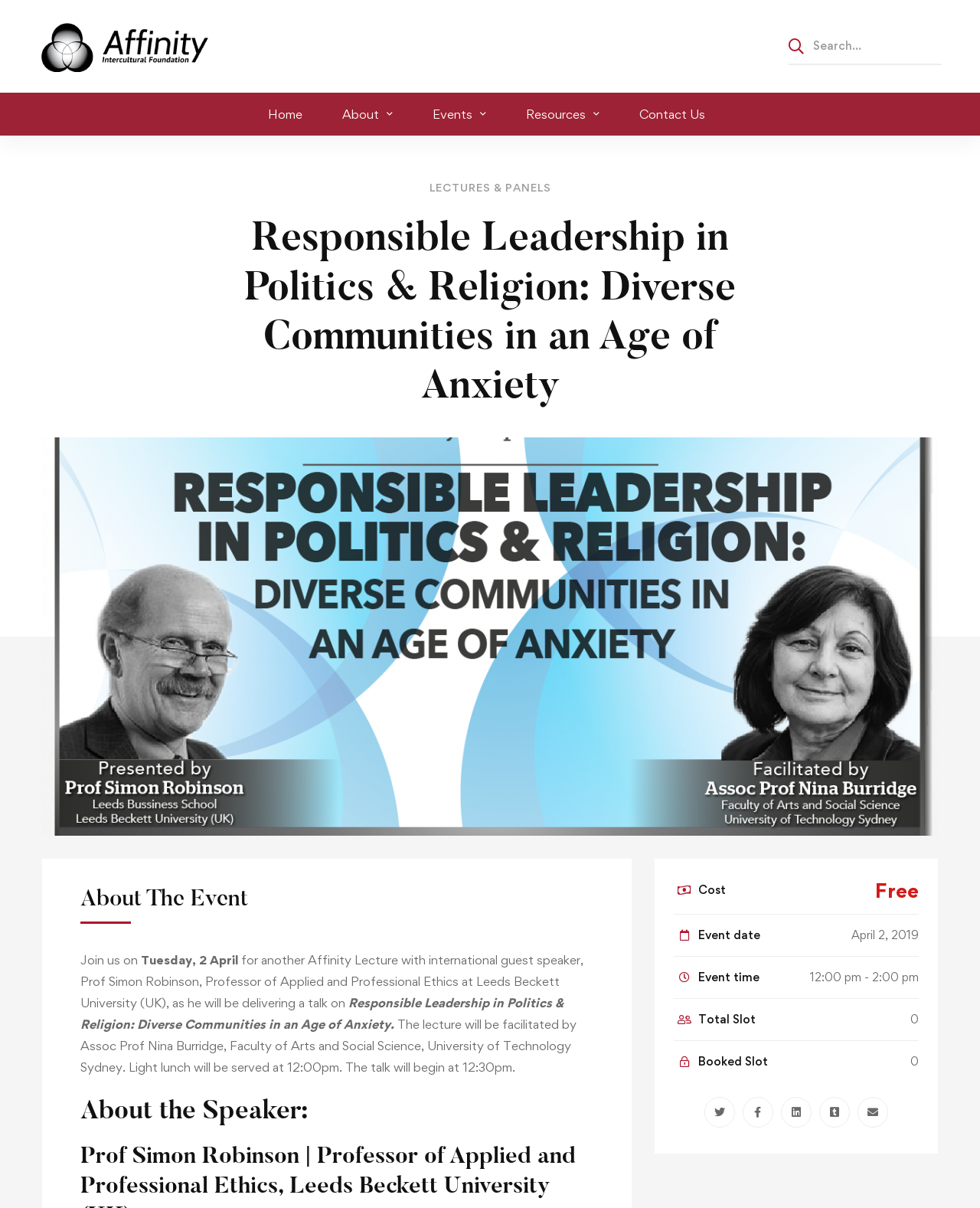What is the title of the lecture?
Refer to the image and provide a one-word or short phrase answer.

Responsible Leadership in Politics & Religion: Diverse Communities in an Age of Anxiety